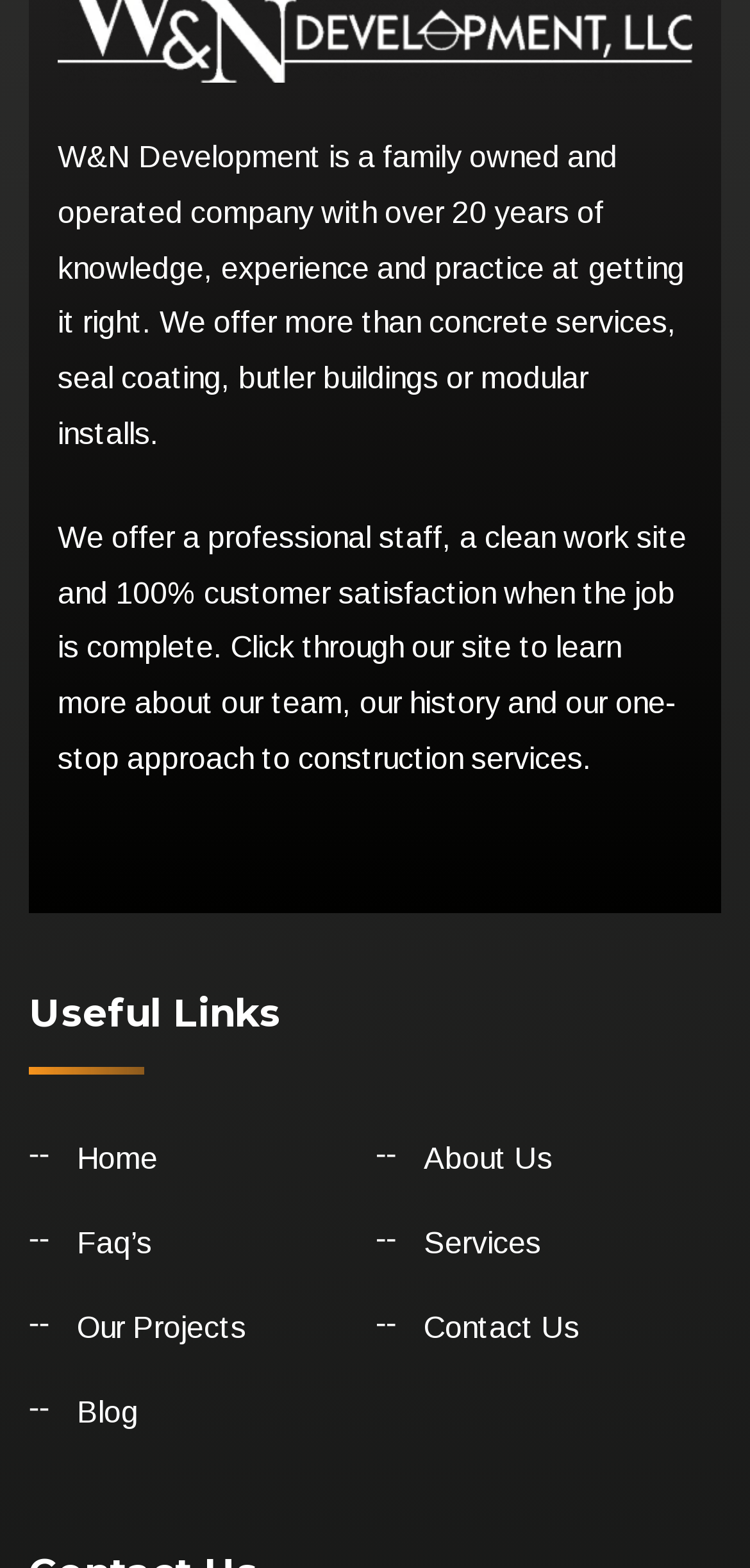Please find and report the bounding box coordinates of the element to click in order to perform the following action: "view 'Our Projects'". The coordinates should be expressed as four float numbers between 0 and 1, in the format [left, top, right, bottom].

[0.103, 0.836, 0.328, 0.857]